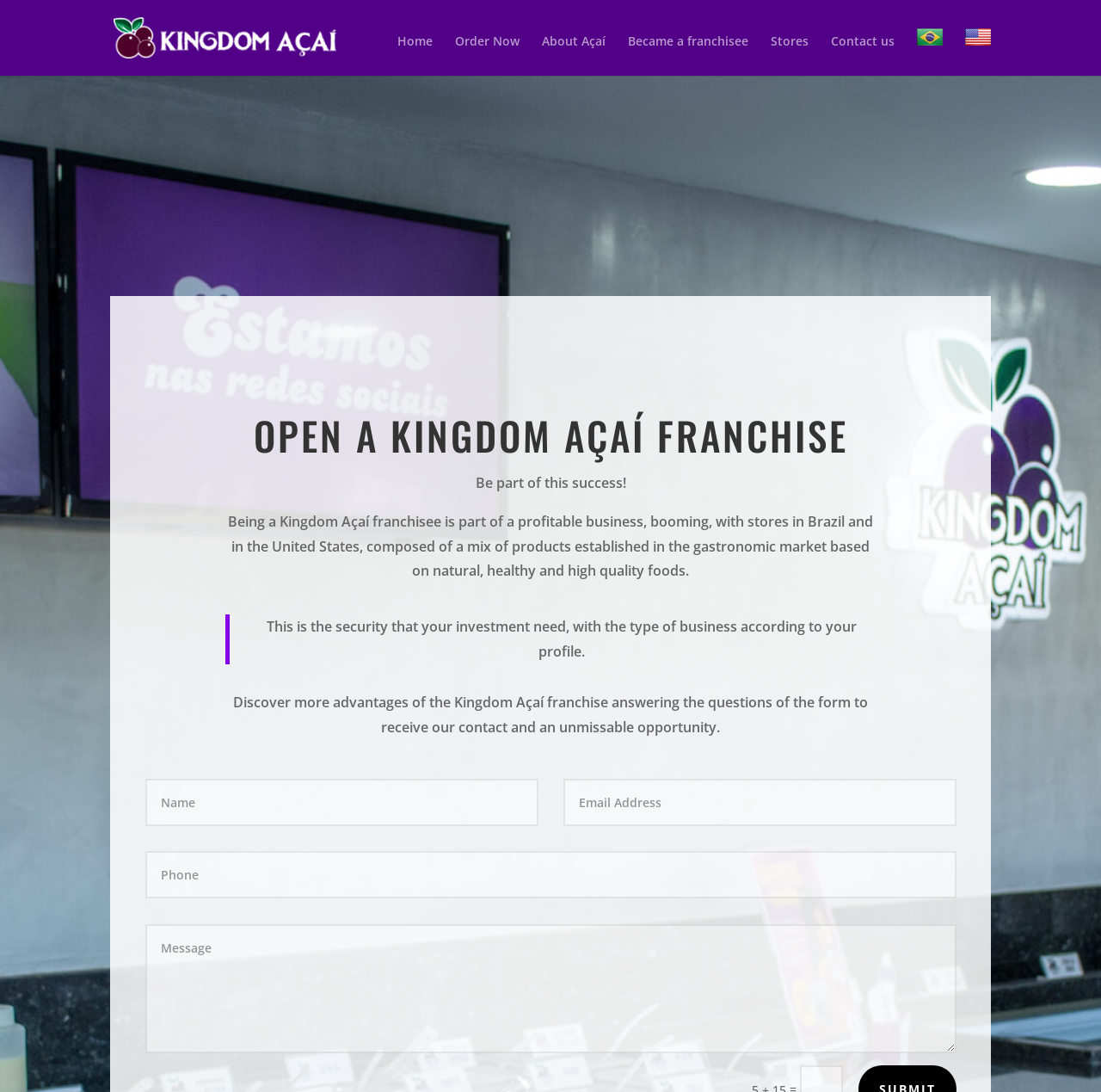What is the theme of the business described on this webpage?
Look at the image and respond with a single word or a short phrase.

Healthy food